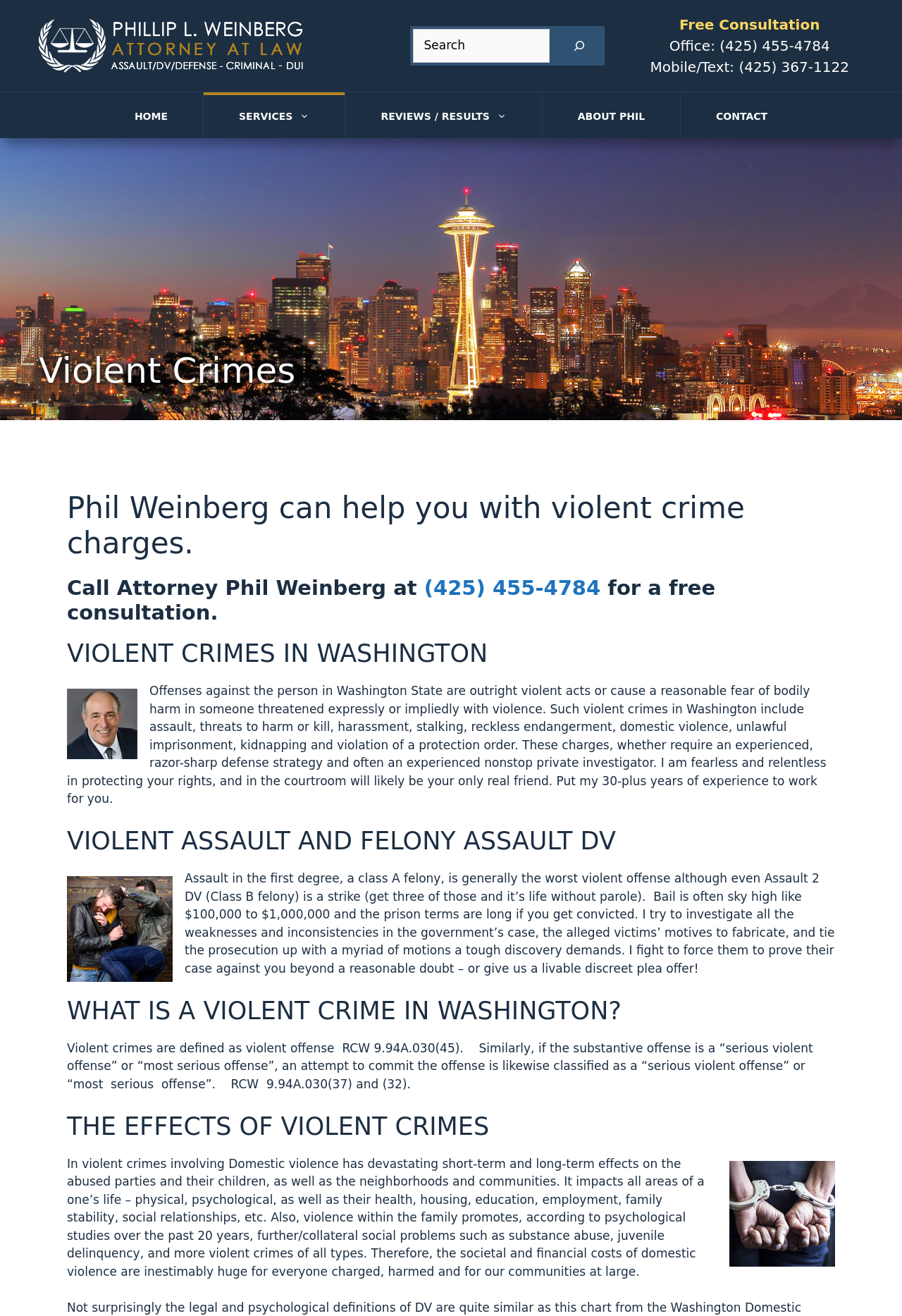Determine the bounding box coordinates of the clickable area required to perform the following instruction: "Search the website". The coordinates should be represented as four float numbers between 0 and 1: [left, top, right, bottom].

[0.454, 0.02, 0.67, 0.05]